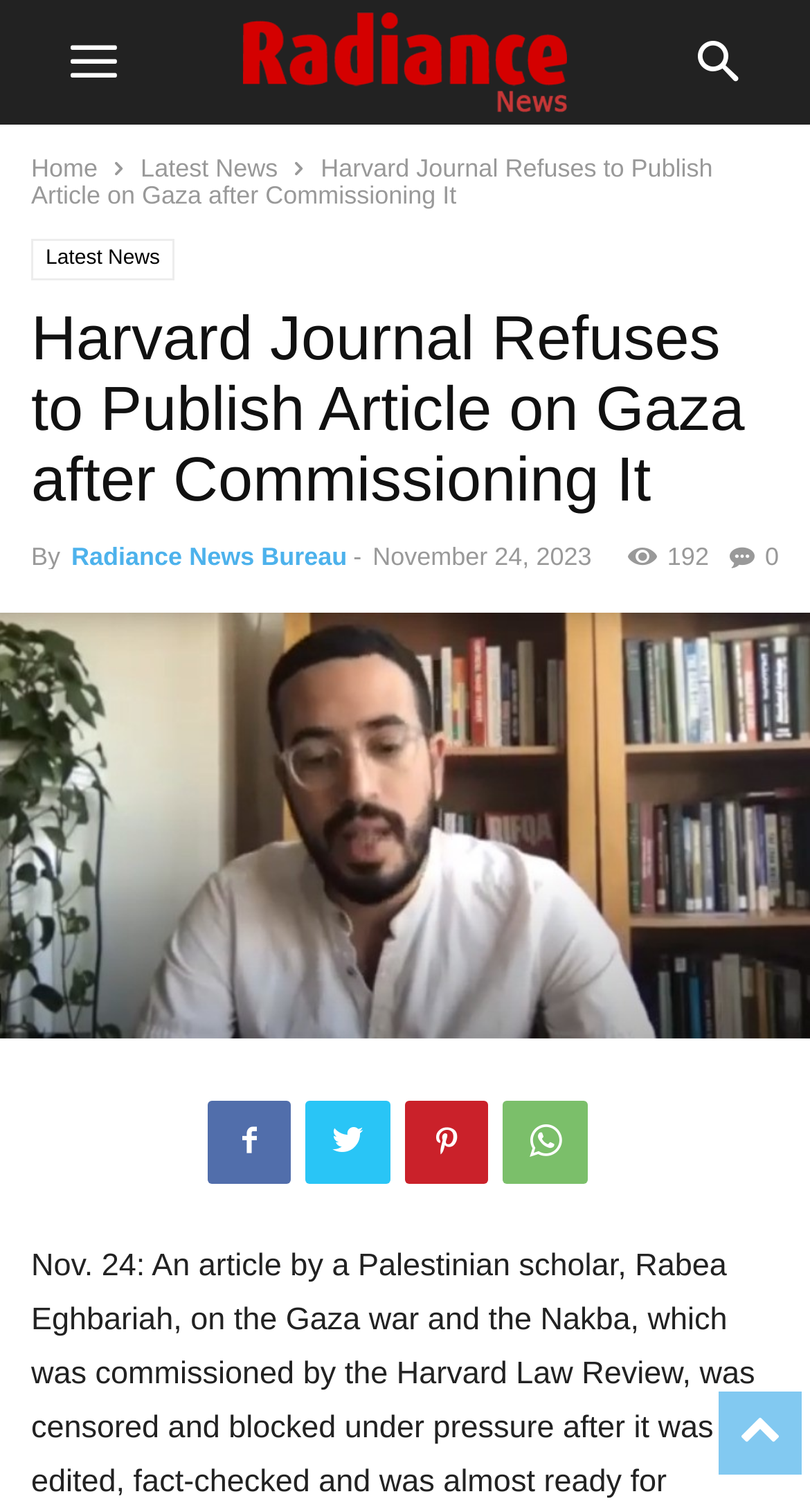Identify the bounding box for the UI element described as: "Radiance News Bureau". The coordinates should be four float numbers between 0 and 1, i.e., [left, top, right, bottom].

[0.088, 0.359, 0.428, 0.378]